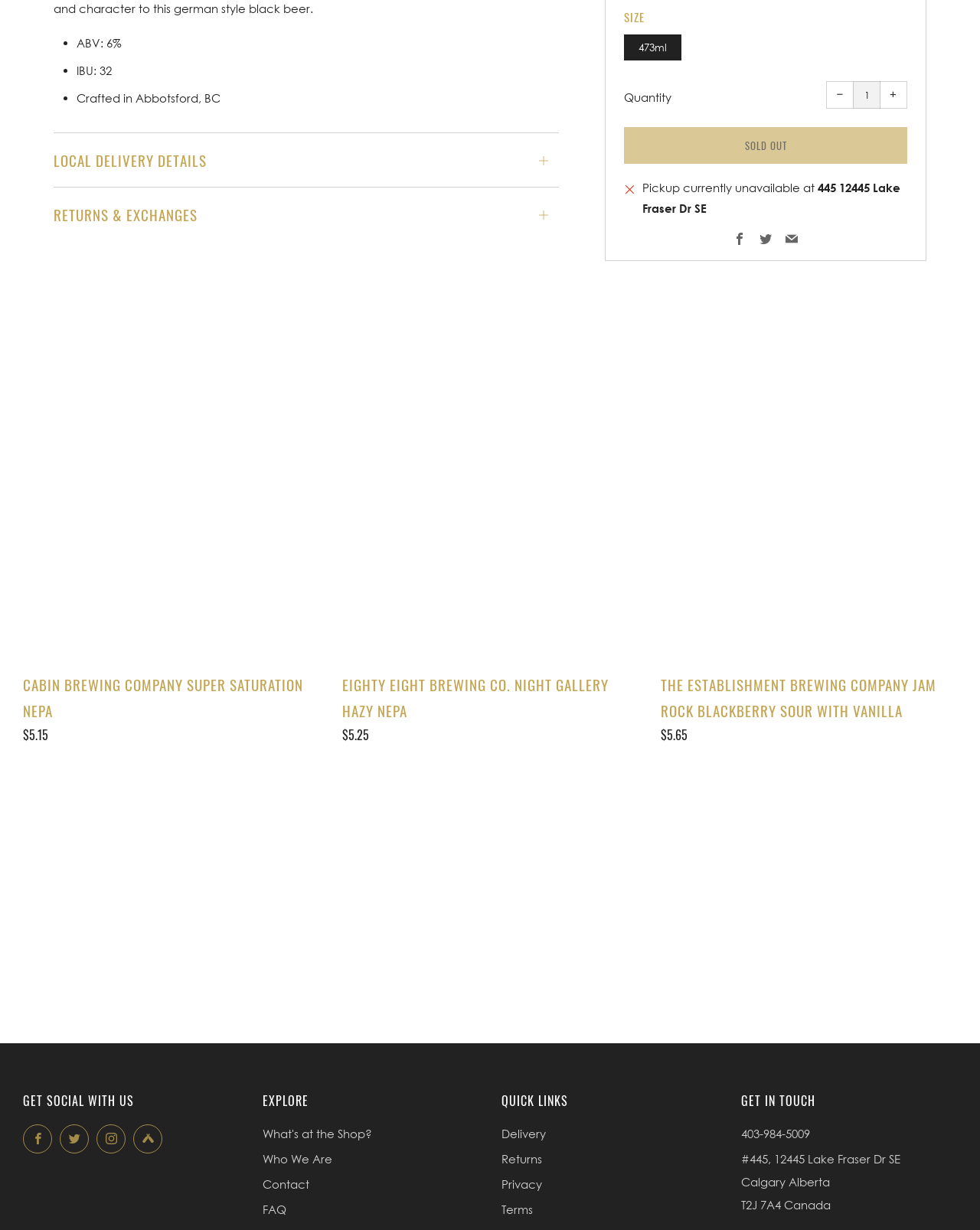Identify the bounding box coordinates of the element that should be clicked to fulfill this task: "Increase item quantity by one". The coordinates should be provided as four float numbers between 0 and 1, i.e., [left, top, right, bottom].

[0.898, 0.066, 0.926, 0.088]